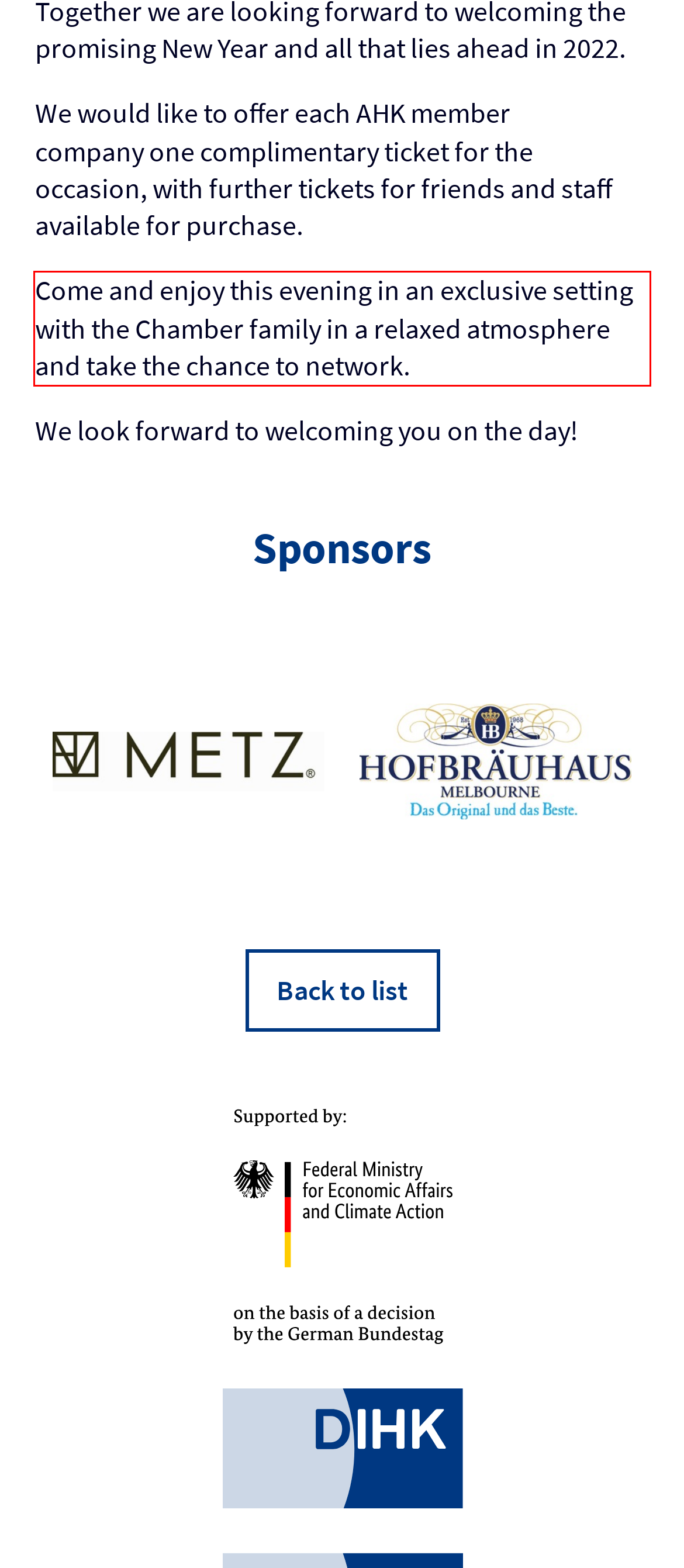You are looking at a screenshot of a webpage with a red rectangle bounding box. Use OCR to identify and extract the text content found inside this red bounding box.

Come and enjoy this evening in an exclusive setting with the Chamber family in a relaxed atmosphere and take the chance to network.